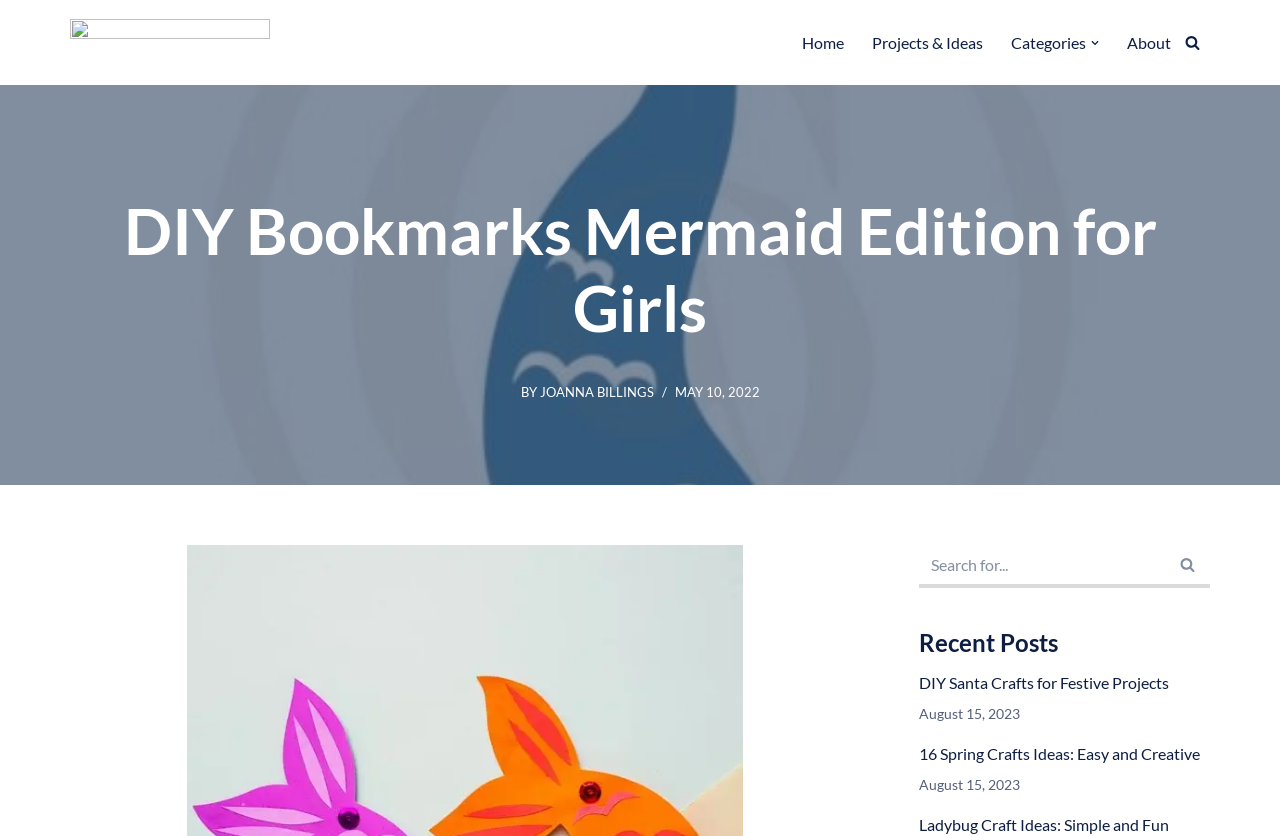Use one word or a short phrase to answer the question provided: 
What is the author of the current post?

JOANNA BILLINGS